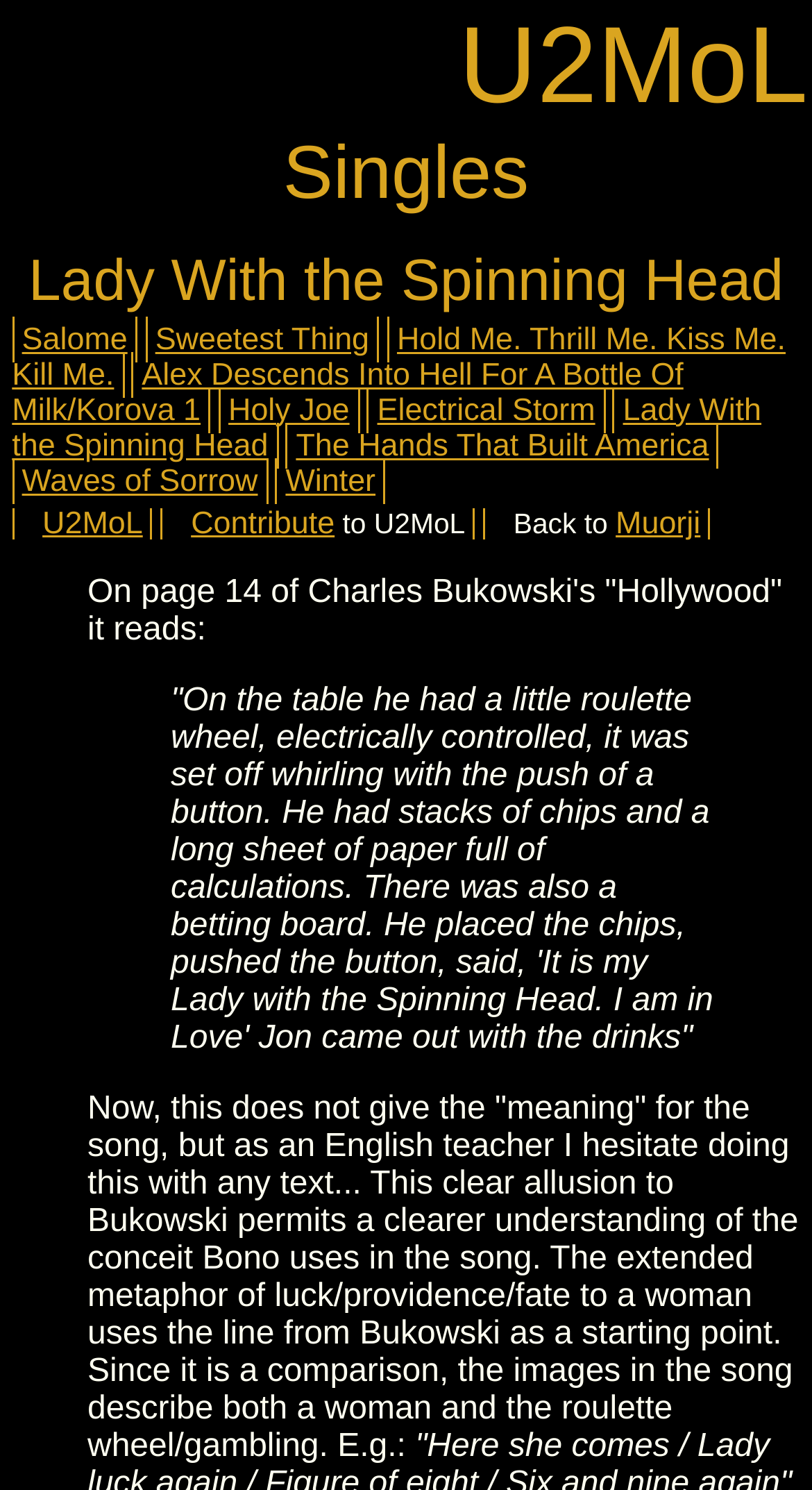Using the webpage screenshot, find the UI element described by Salome. Provide the bounding box coordinates in the format (top-left x, top-left y, bottom-right x, bottom-right y), ensuring all values are floating point numbers between 0 and 1.

[0.027, 0.216, 0.157, 0.24]